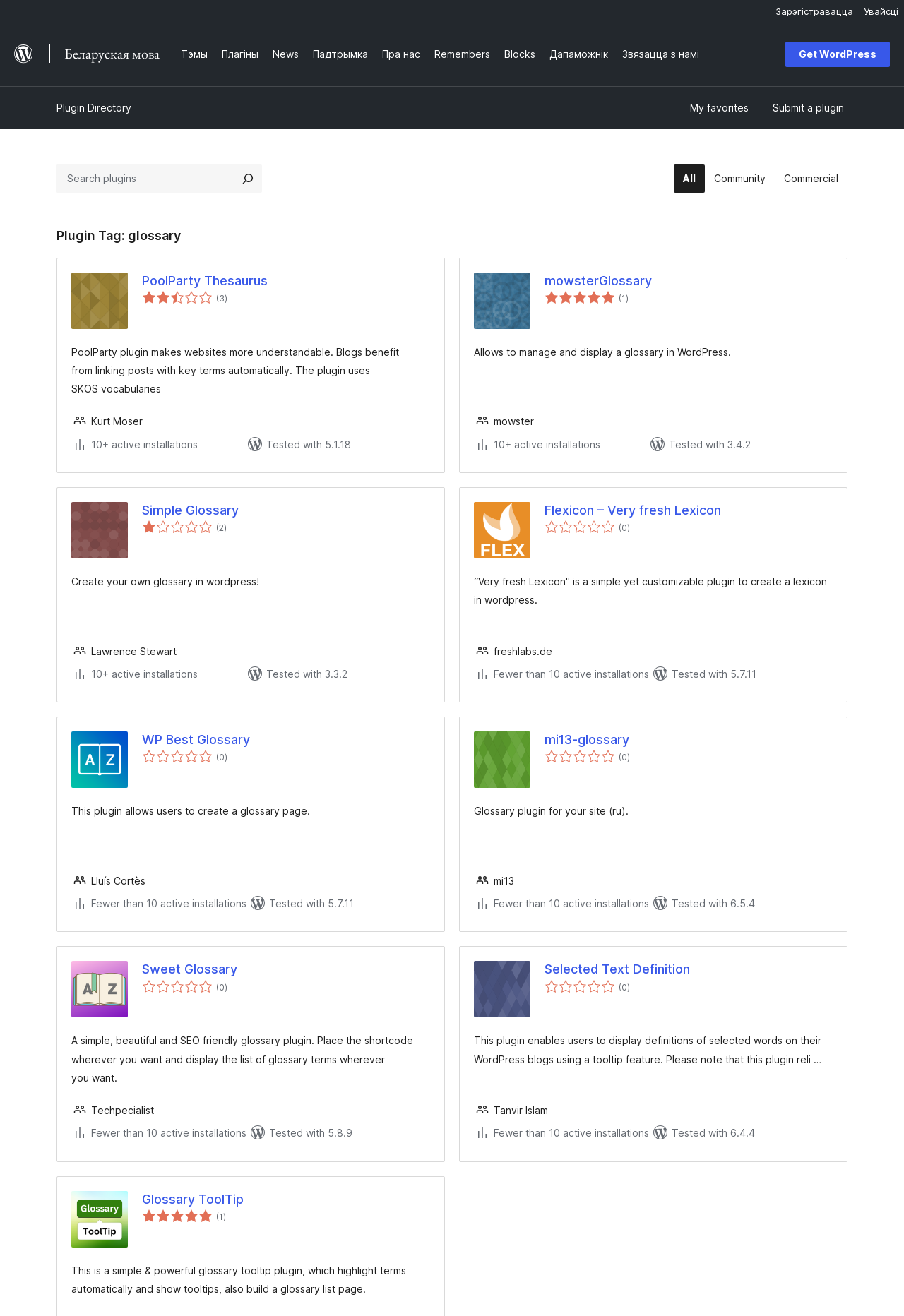What is the purpose of the 'Simple Glossary' plugin?
Answer the question in as much detail as possible.

The purpose of the 'Simple Glossary' plugin is to create a glossary in WordPress because the plugin's description states 'Create your own glossary in wordpress!'.